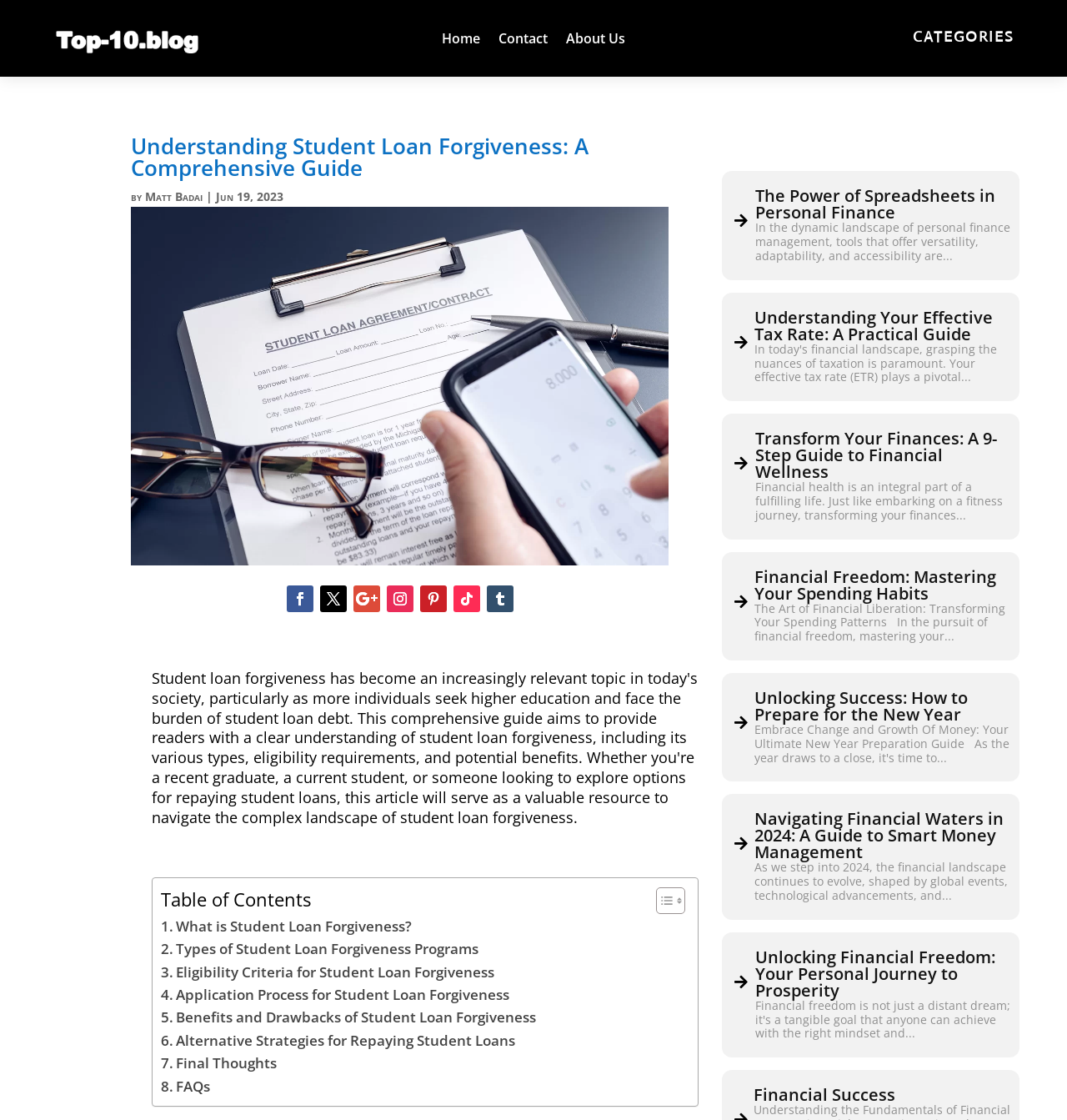Provide the bounding box coordinates of the section that needs to be clicked to accomplish the following instruction: "Read the article 'What is Student Loan Forgiveness?'."

[0.15, 0.817, 0.386, 0.837]